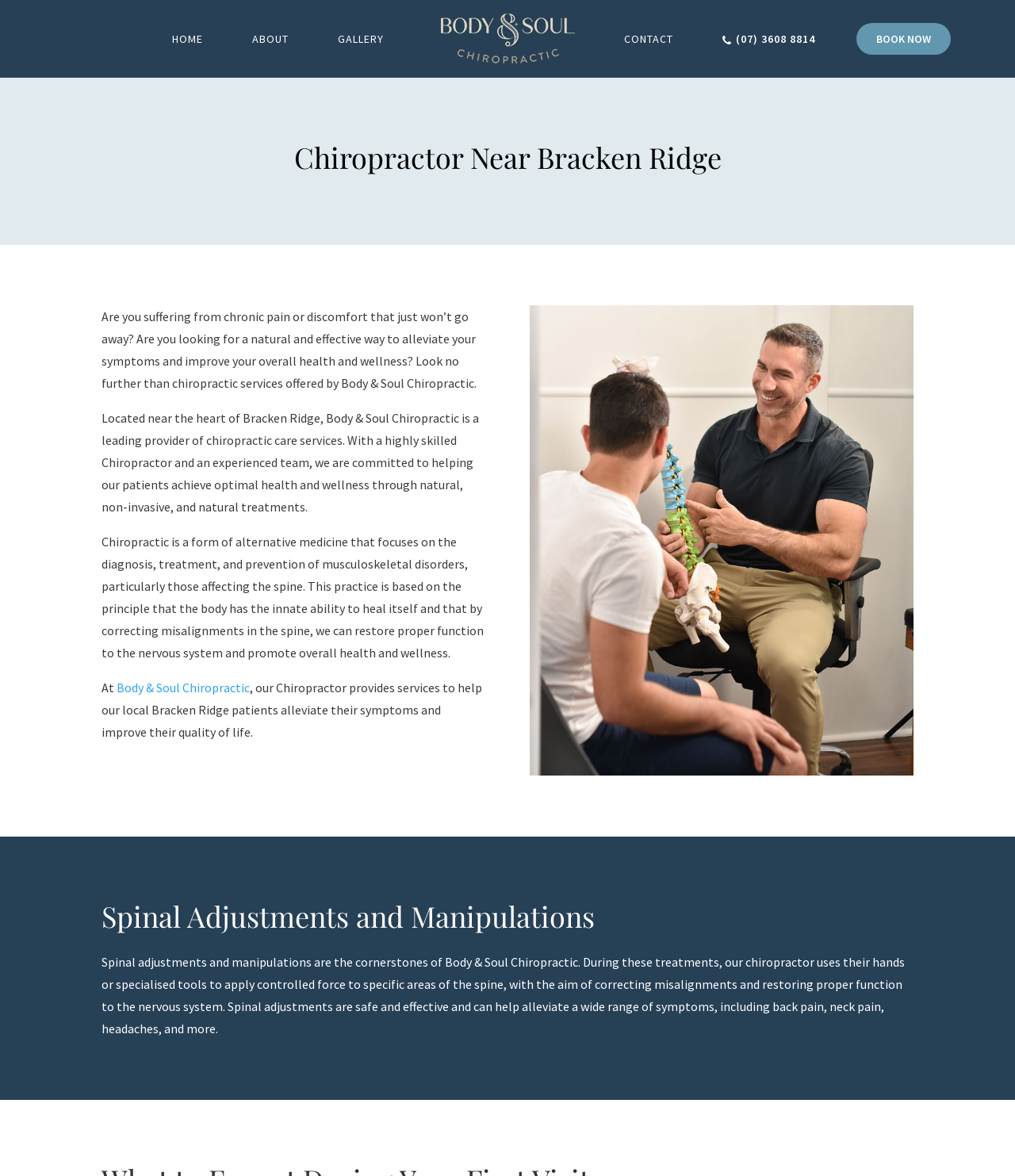Respond concisely with one word or phrase to the following query:
What is the purpose of spinal adjustments and manipulations?

Correcting misalignments